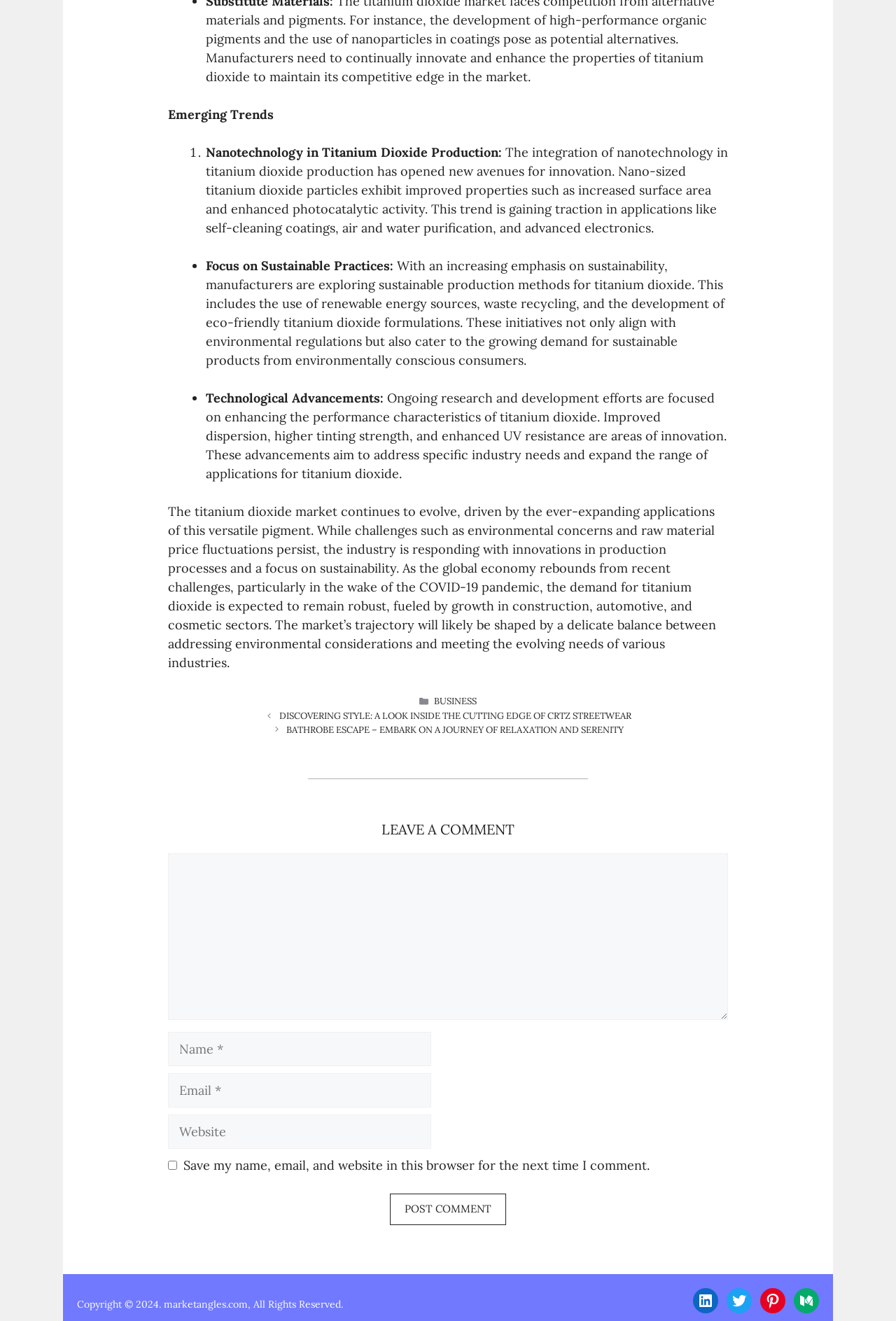What social media platforms are linked at the bottom of the webpage?
Kindly answer the question with as much detail as you can.

The webpage has links to four social media platforms at the bottom: LinkedIn, Twitter, Pinterest, and Medium, which may allow users to share the content or connect with the webpage's authors.